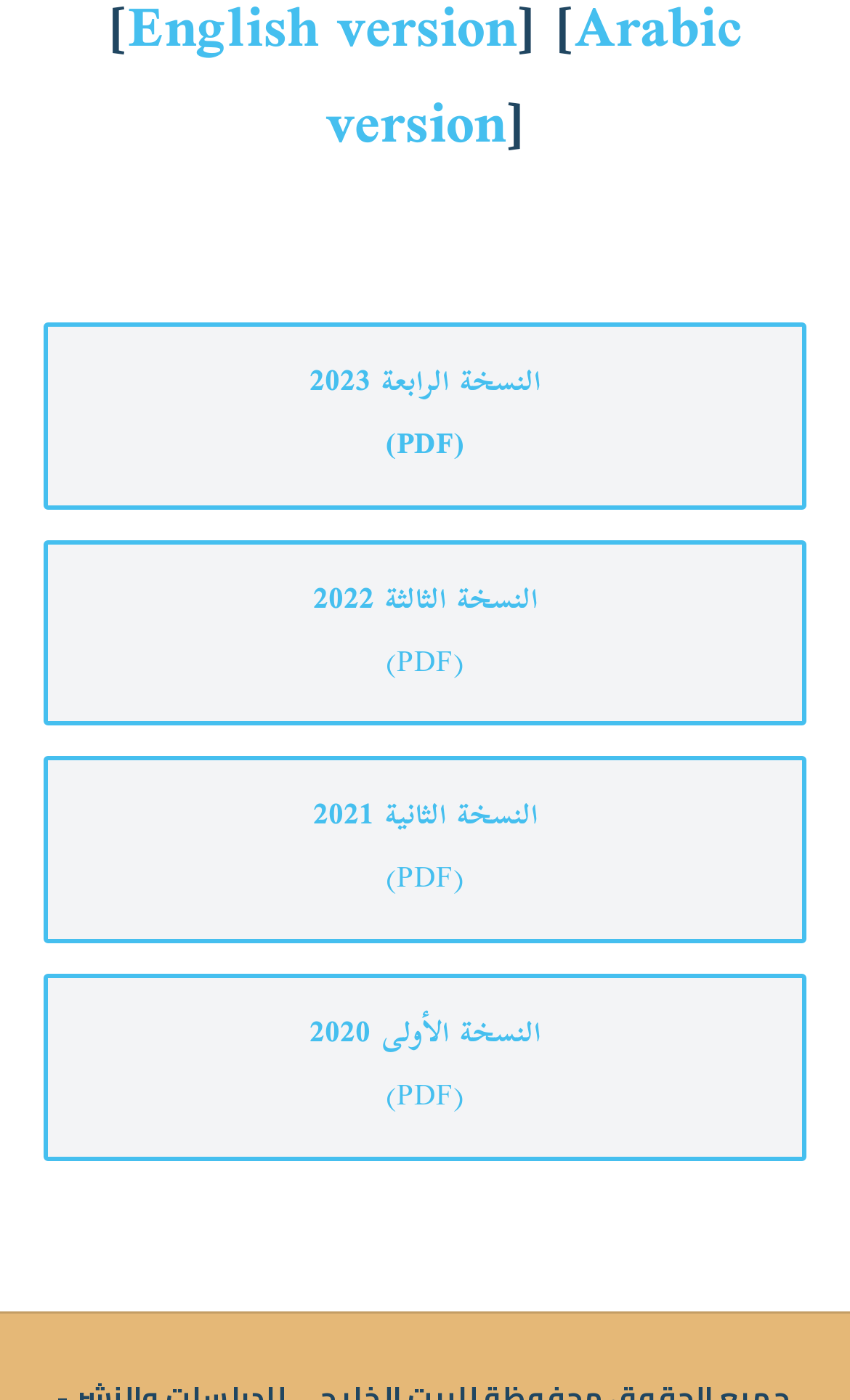Determine the bounding box coordinates (top-left x, top-left y, bottom-right x, bottom-right y) of the UI element described in the following text: ← Previous

None